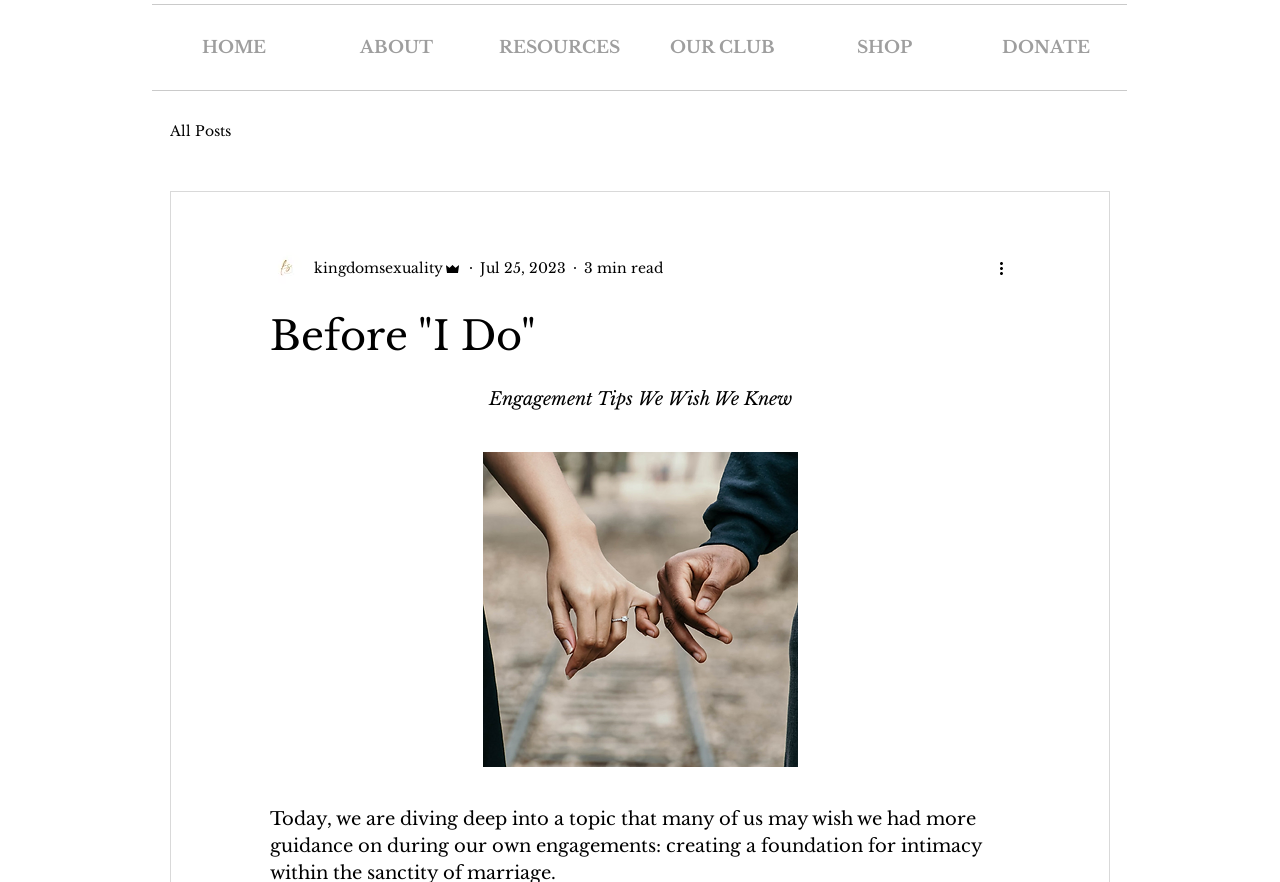Identify the title of the webpage and provide its text content.

Before "I Do"